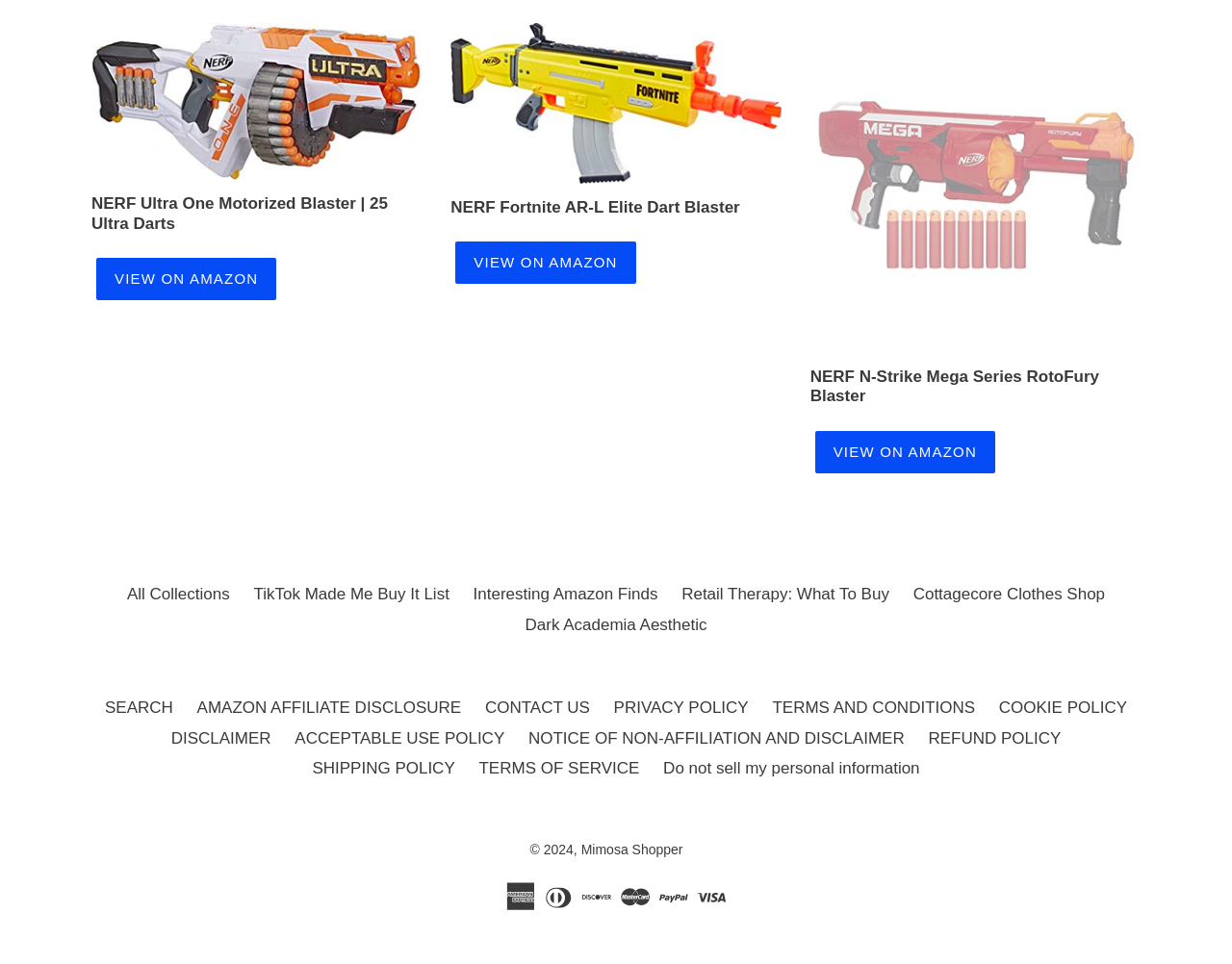Find and indicate the bounding box coordinates of the region you should select to follow the given instruction: "View NERF Fortnite AR-L Elite Dart Blaster on Amazon".

[0.37, 0.25, 0.516, 0.295]